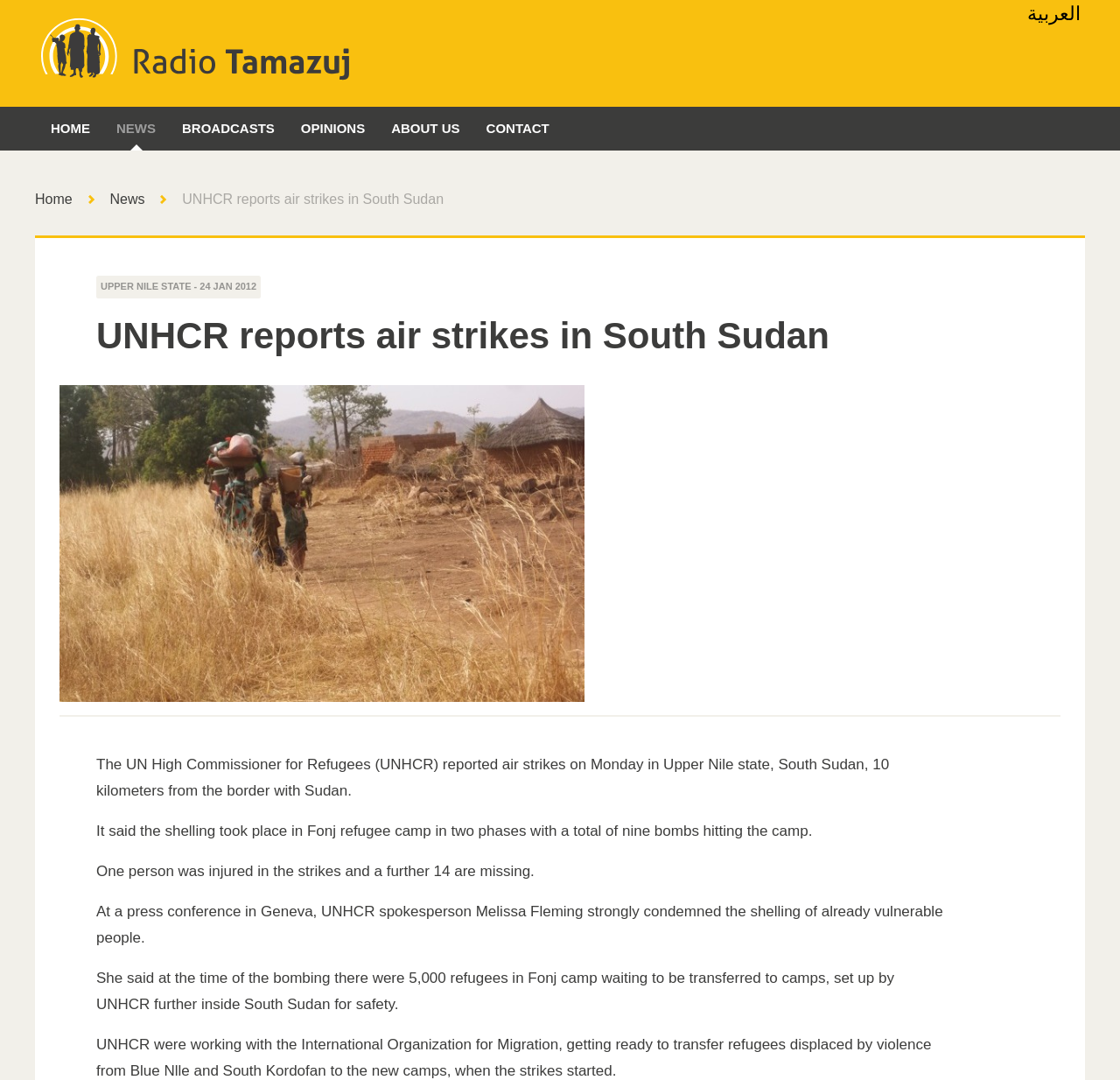Provide a one-word or short-phrase response to the question:
How many refugees were in Fonj camp?

5,000